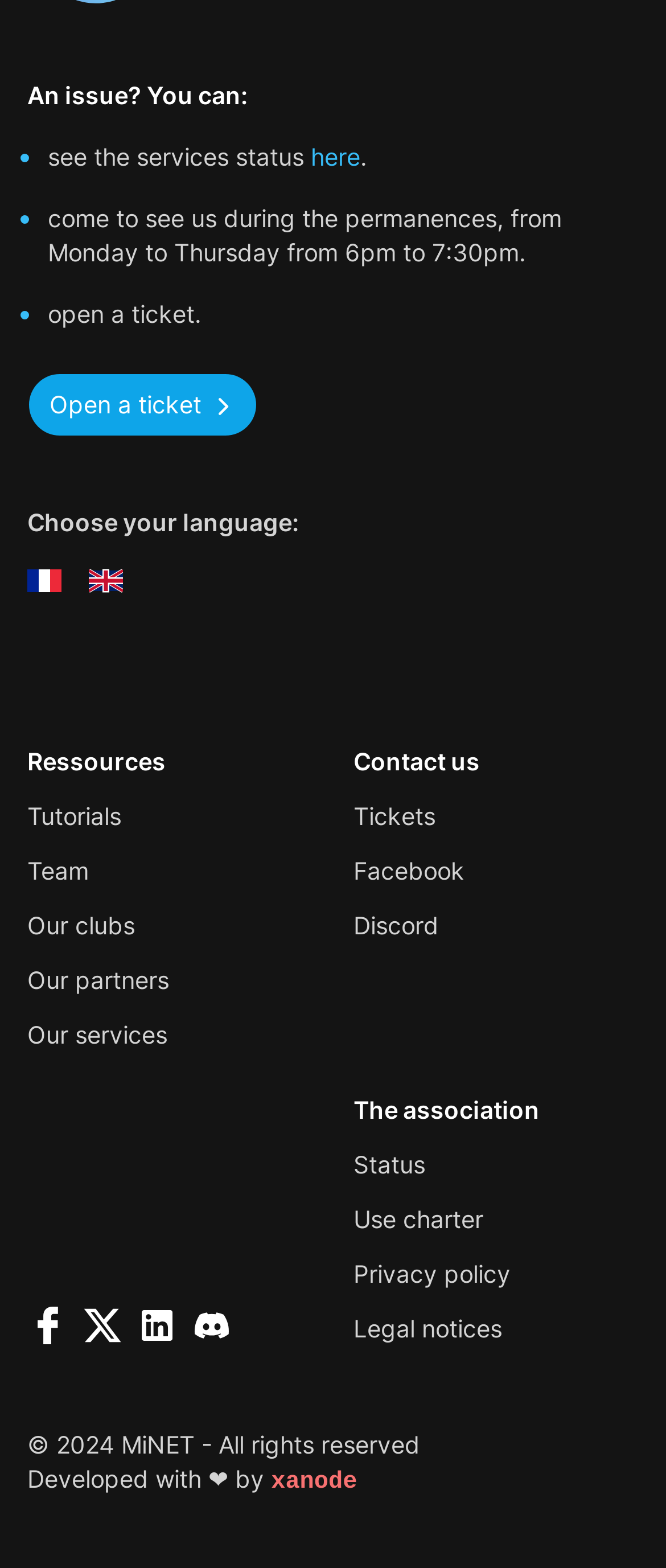Identify the bounding box coordinates necessary to click and complete the given instruction: "change language to english".

[0.133, 0.353, 0.185, 0.388]